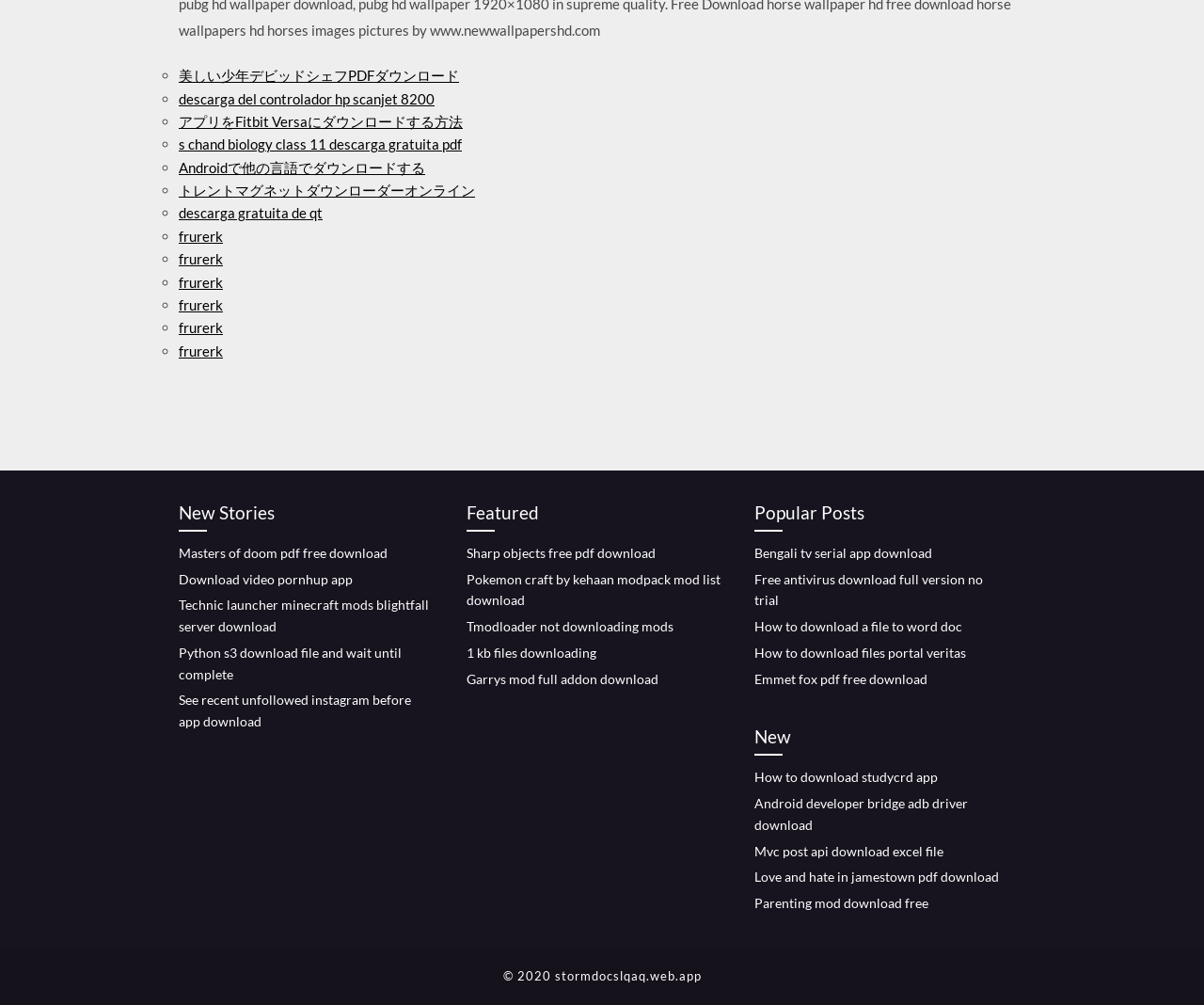Please locate the bounding box coordinates for the element that should be clicked to achieve the following instruction: "Read the trending article about Batista". Ensure the coordinates are given as four float numbers between 0 and 1, i.e., [left, top, right, bottom].

None